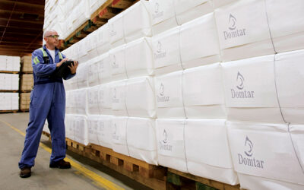Consider the image and give a detailed and elaborate answer to the question: 
What is on the wooden pallets?

The image shows that the wooden pallets are being used to store neatly organized white packaging bales marked with the Domtar logo, indicating a well-maintained and organized workspace.